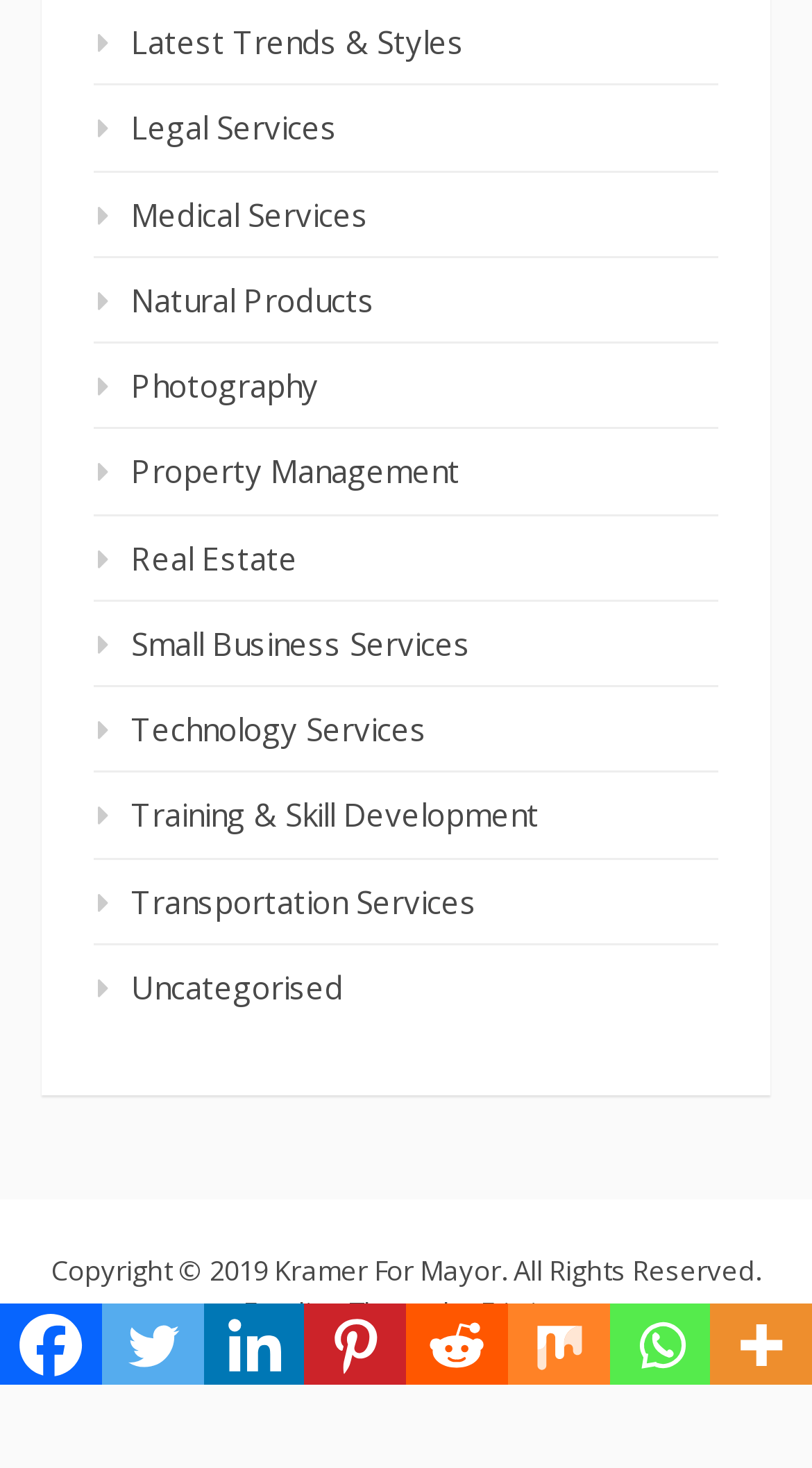How many lines of copyright information are there?
Look at the image and respond with a single word or a short phrase.

1